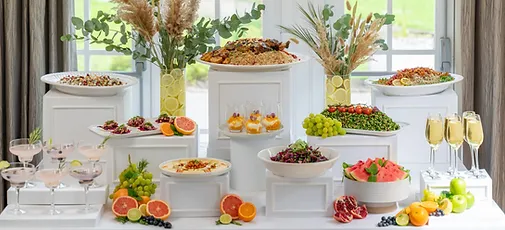What is used to enhance the presentation in the background?
Using the visual information, respond with a single word or phrase.

Dried grasses and leaves